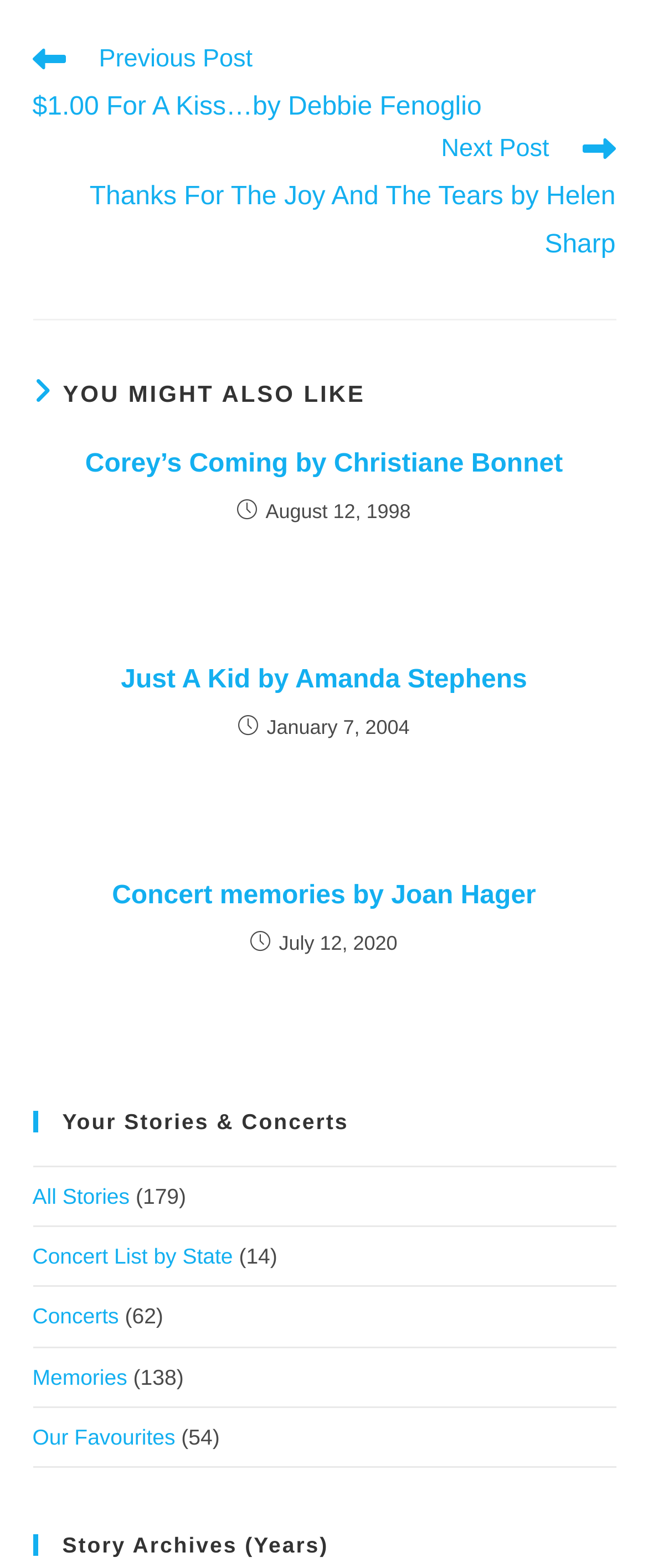Identify the bounding box of the UI component described as: "All Stories".

[0.05, 0.755, 0.2, 0.77]